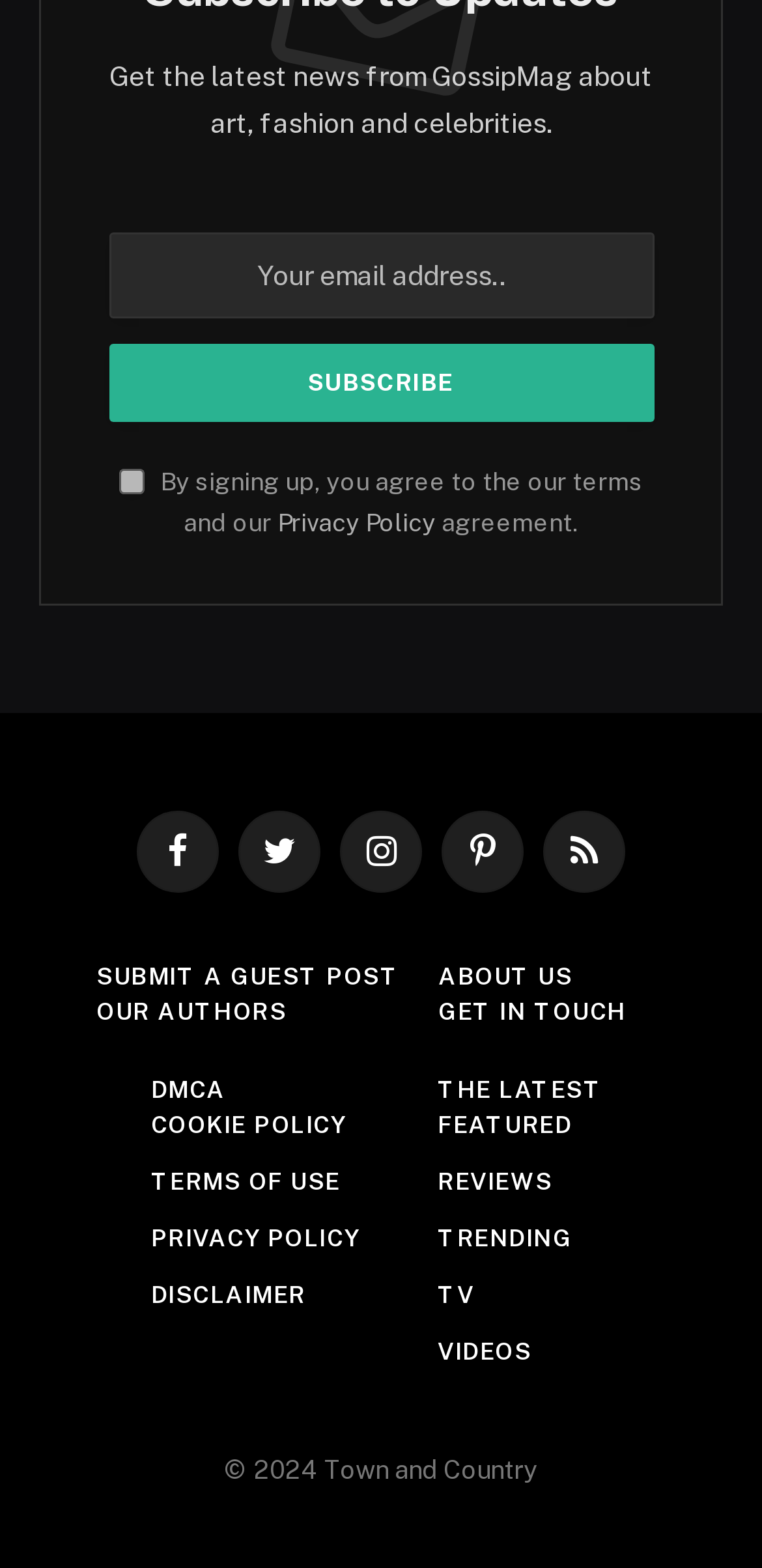Using a single word or phrase, answer the following question: 
What is the main topic of this website?

Art, fashion, and celebrities